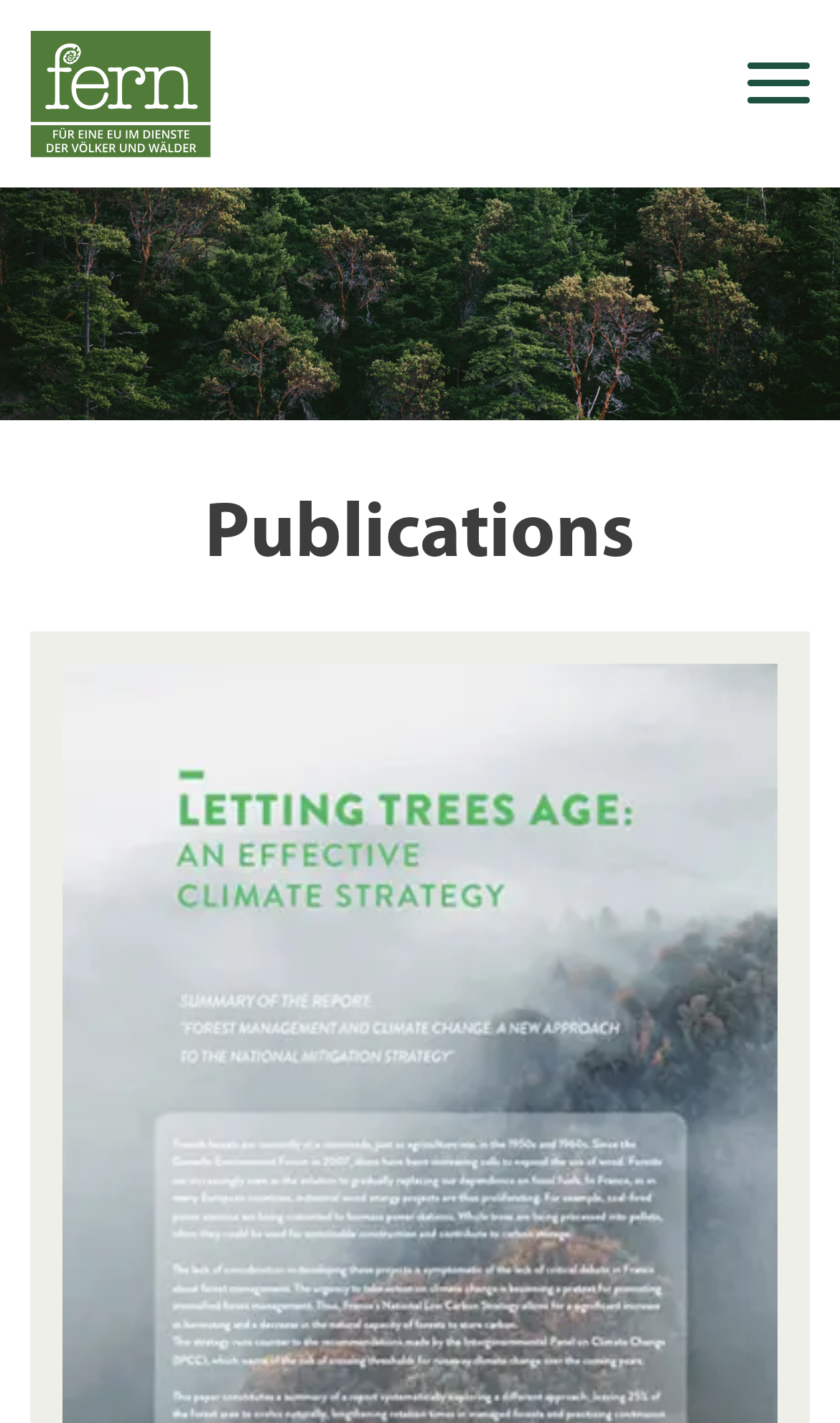How many social media links are present?
Observe the image and answer the question with a one-word or short phrase response.

3